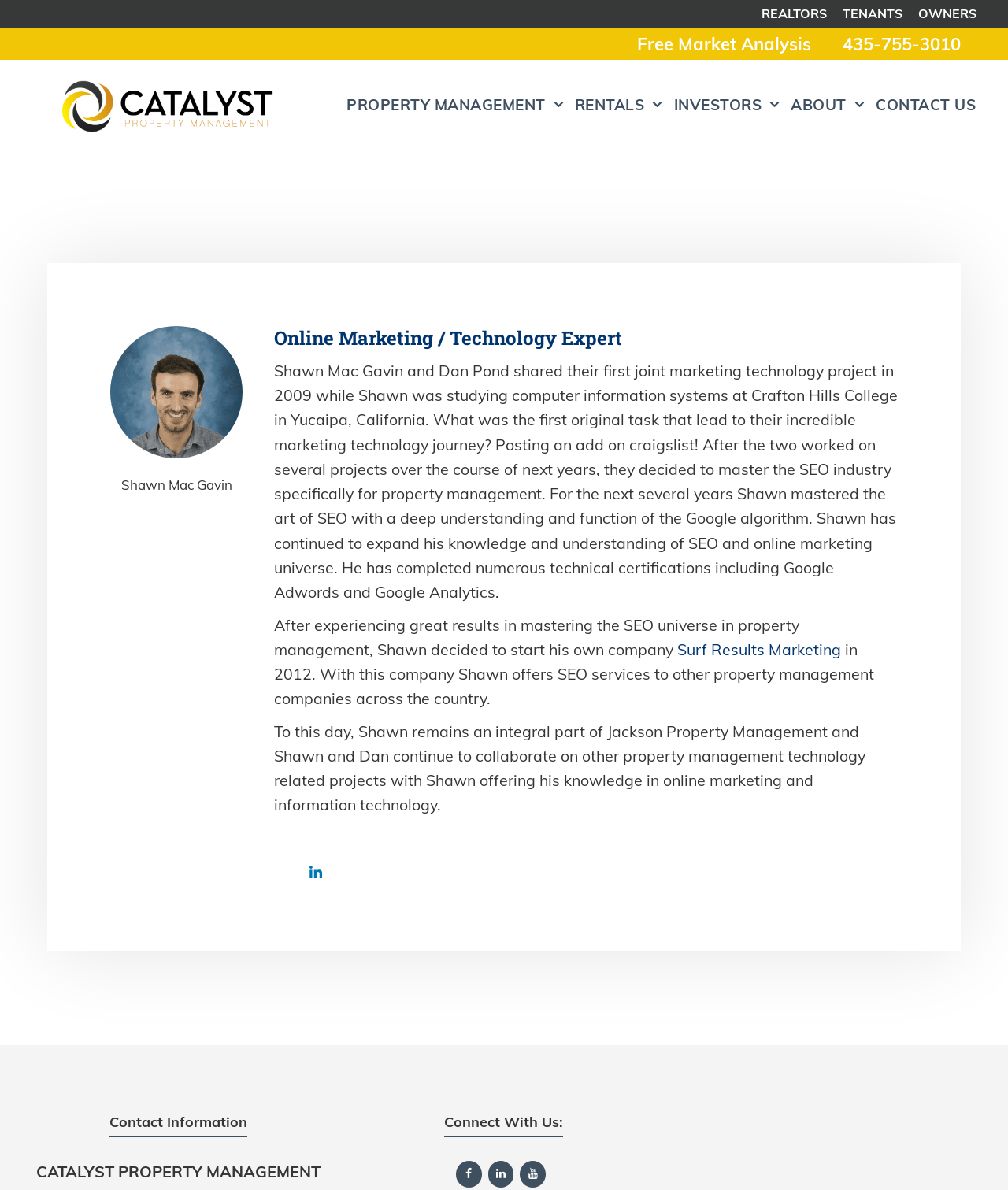Locate the bounding box coordinates of the element I should click to achieve the following instruction: "Click Facebook".

[0.452, 0.975, 0.478, 0.998]